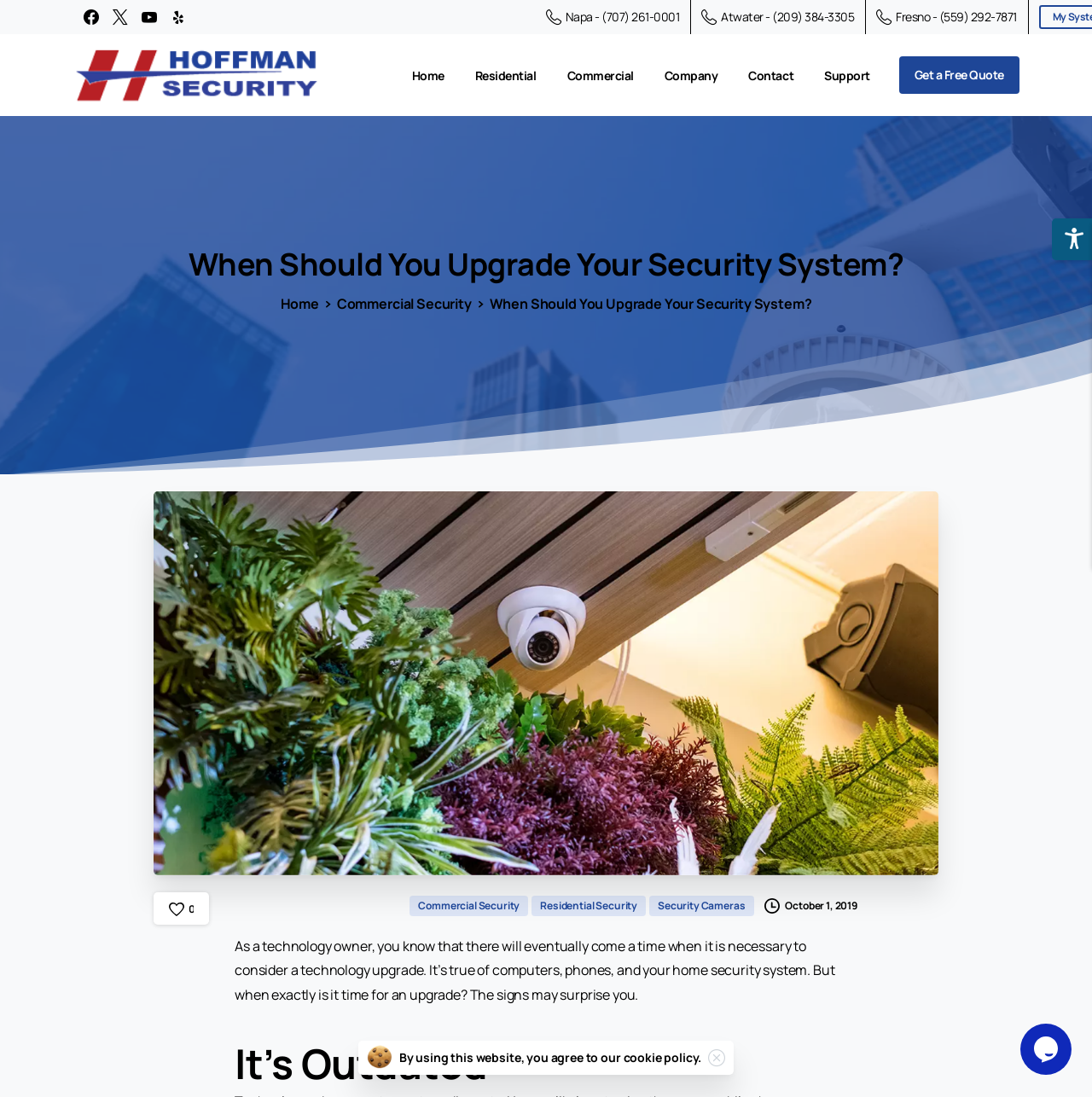Please answer the following question using a single word or phrase: 
What is the company name in the logo?

Hoffman Security